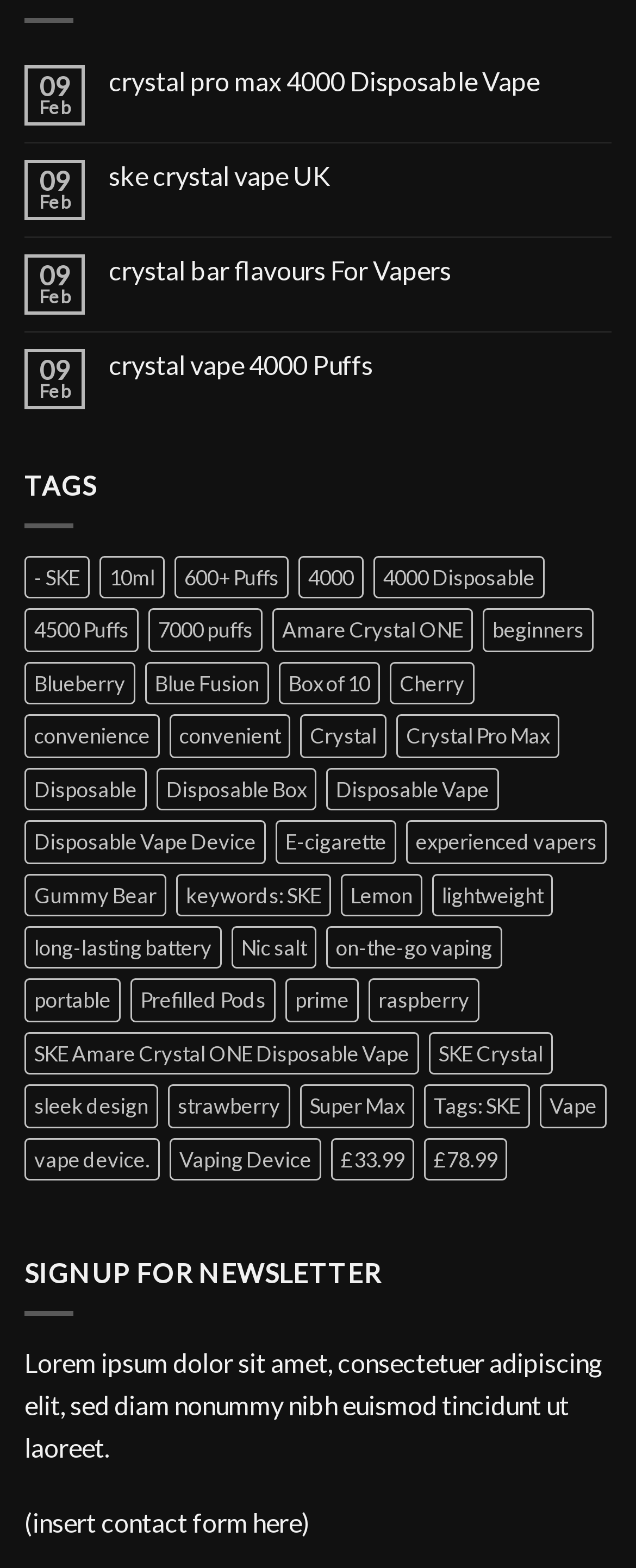What is the significance of the dates '09 Feb'?
Look at the image and answer with only one word or phrase.

Product release dates